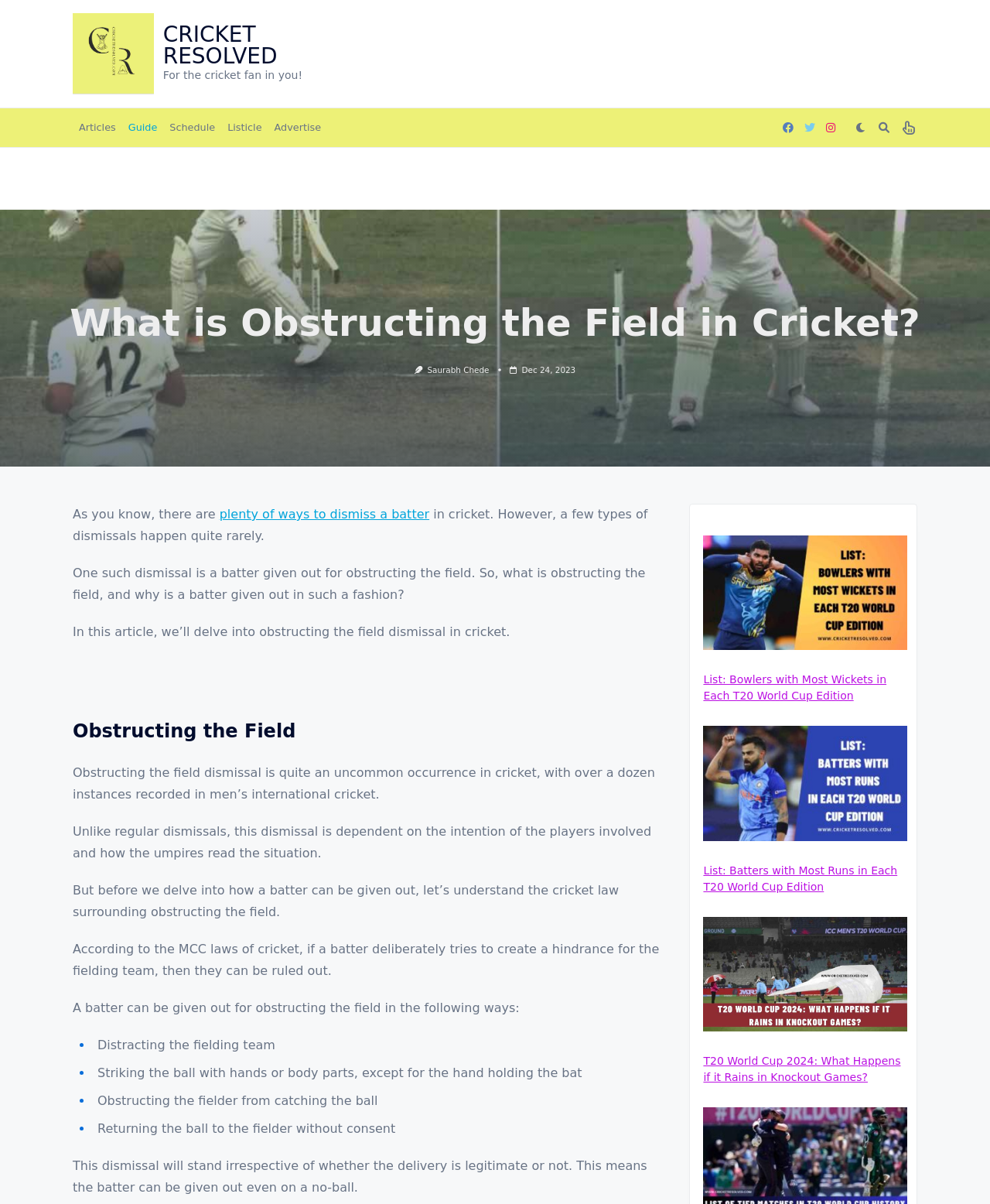Please identify the bounding box coordinates of the clickable area that will fulfill the following instruction: "Click on the 'Back' button". The coordinates should be in the format of four float numbers between 0 and 1, i.e., [left, top, right, bottom].

None